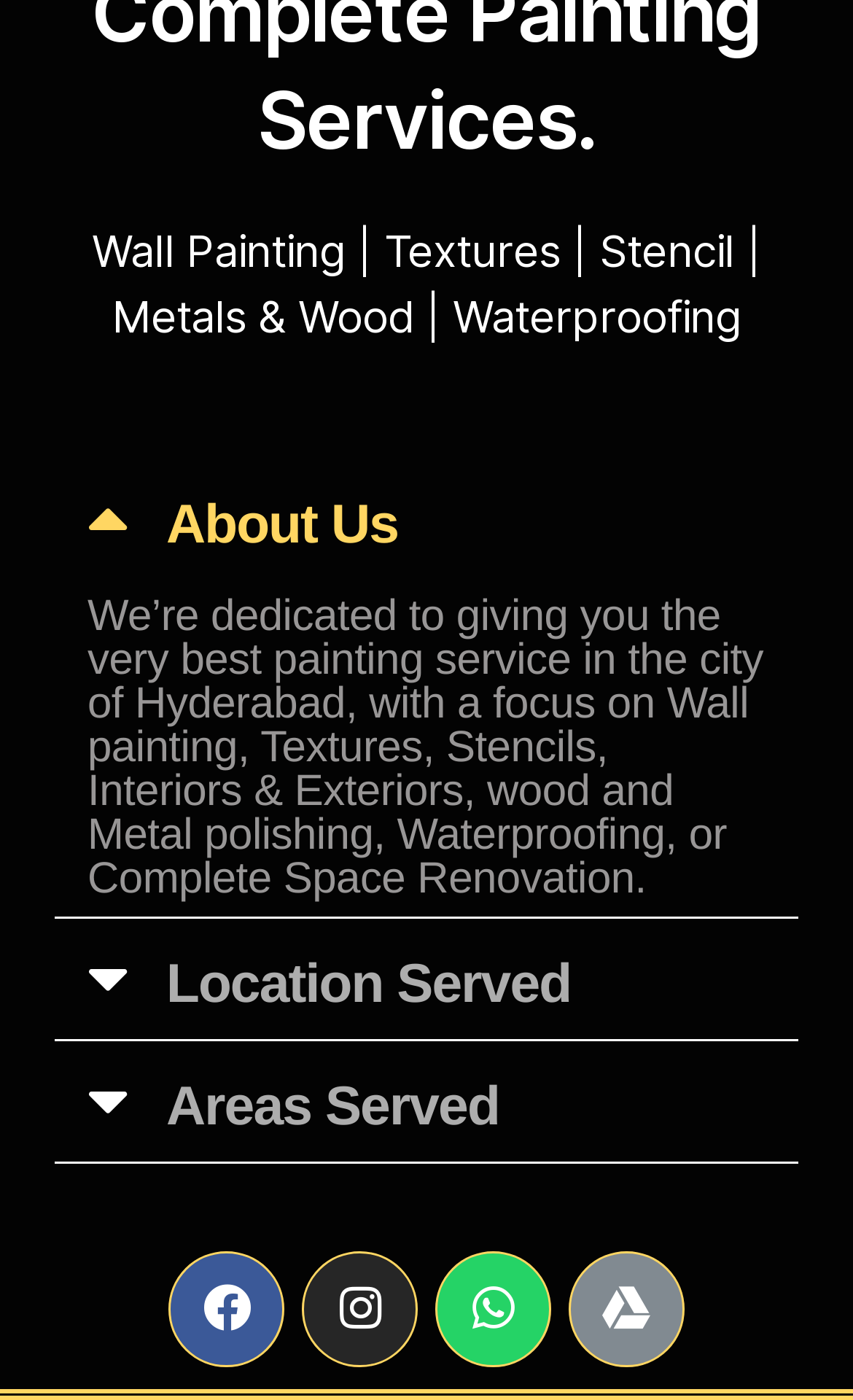Find the bounding box coordinates of the clickable area required to complete the following action: "Go to Location Served".

[0.195, 0.681, 0.669, 0.725]